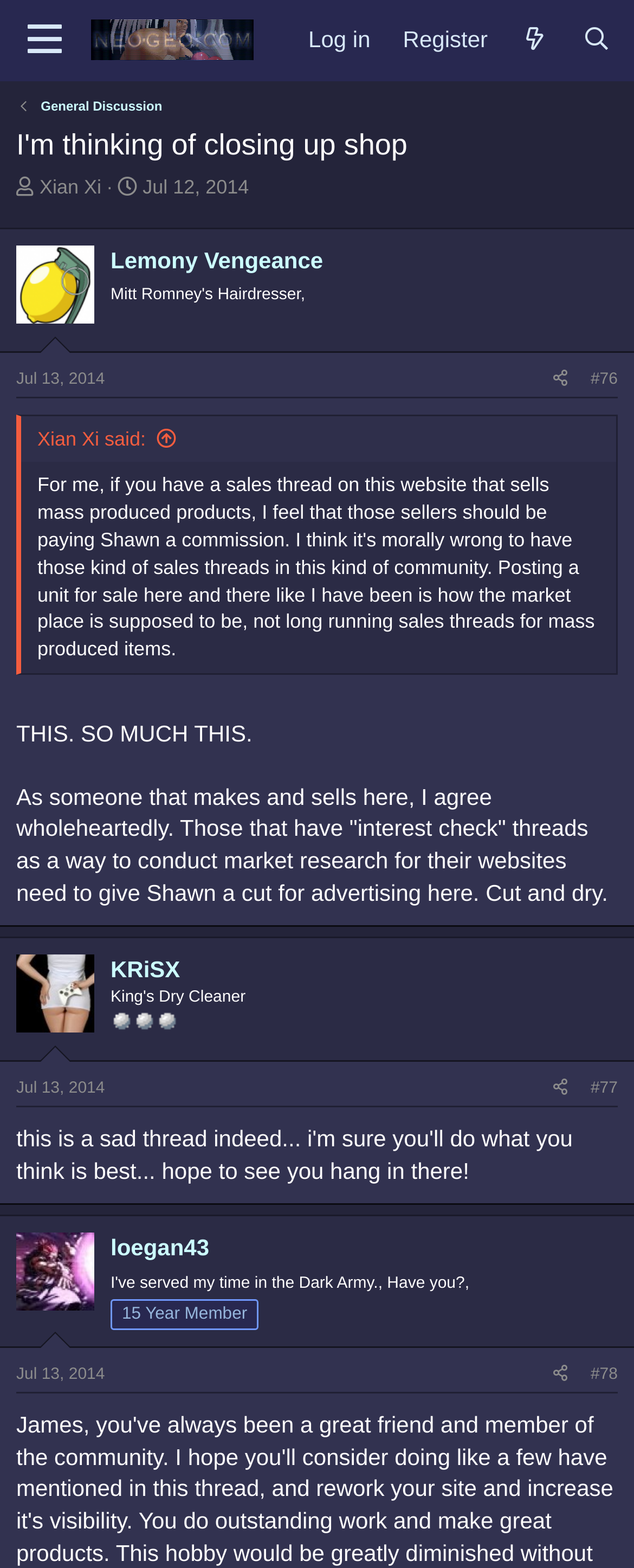Given the content of the image, can you provide a detailed answer to the question?
How many threads are shown on this page?

I counted the number of articles on the webpage, which are likely to represent individual threads. I found four articles, each with a heading and a block of text, which suggests that there are four threads shown on this page.